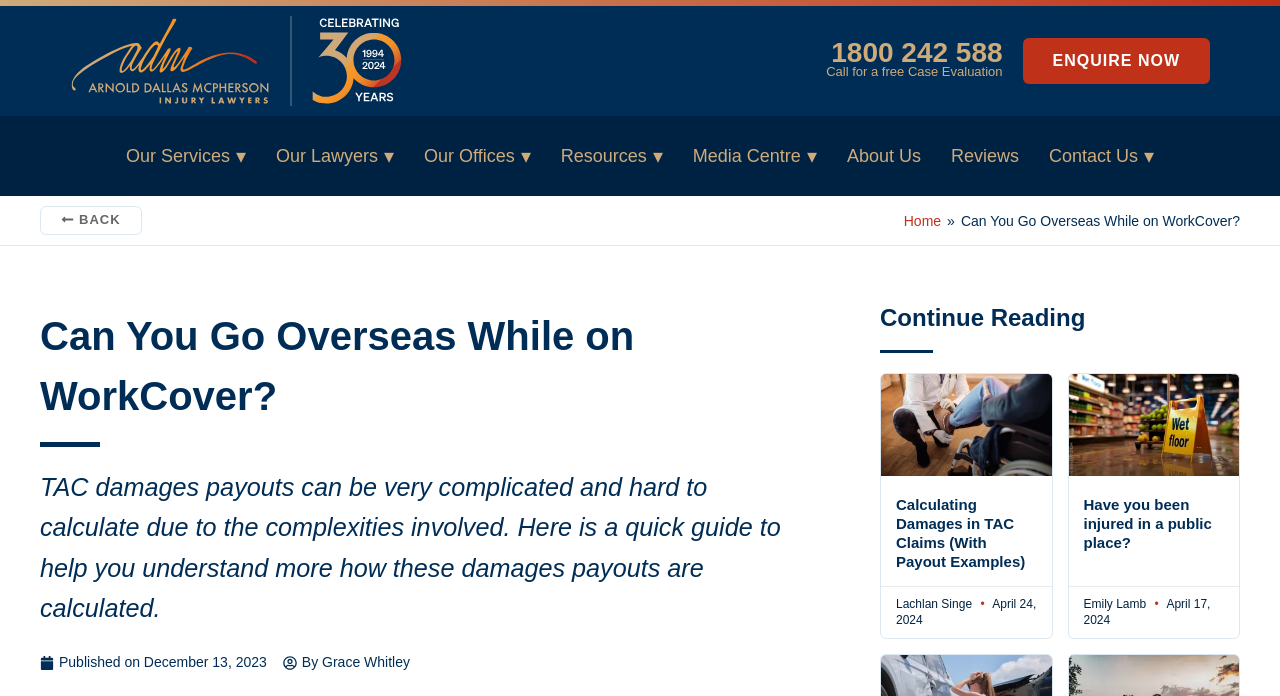Deliver a detailed narrative of the webpage's visual and textual elements.

This webpage is about Arnold Dallas McPherson Injury Lawyers, a law firm that provides personal injury law services. At the top left corner, there is a link and an image of the law firm's logo. To the right of the logo, there is a heading with the phone number "1800 242 588" and a link to call for a free case evaluation. Below this, there is a prominent "ENQUIRE NOW" link.

The main navigation menu is located at the top center of the page, with seven menu items: "Our Services", "Our Lawyers", "Our Offices", "Resources", "Media Centre", "About Us", and "Contact Us". Below the navigation menu, there is a "BACK" link and a breadcrumbs navigation menu that shows the current page's location in the website's hierarchy.

The main content of the page is divided into two sections. The first section has a heading "Can You Go Overseas While on WorkCover?" and a paragraph of text that explains the complexities of TAC damages payouts. Below this, there is a link to the publication date and author of the article.

The second section is a list of articles, with two articles displayed. Each article has a heading, a link to the article, and the author's name and publication date. The articles are arranged side by side, with the first article on the left and the second article on the right.

Overall, the webpage has a clean and organized layout, with clear headings and concise text. The use of links and navigation menus makes it easy to navigate and find relevant information.